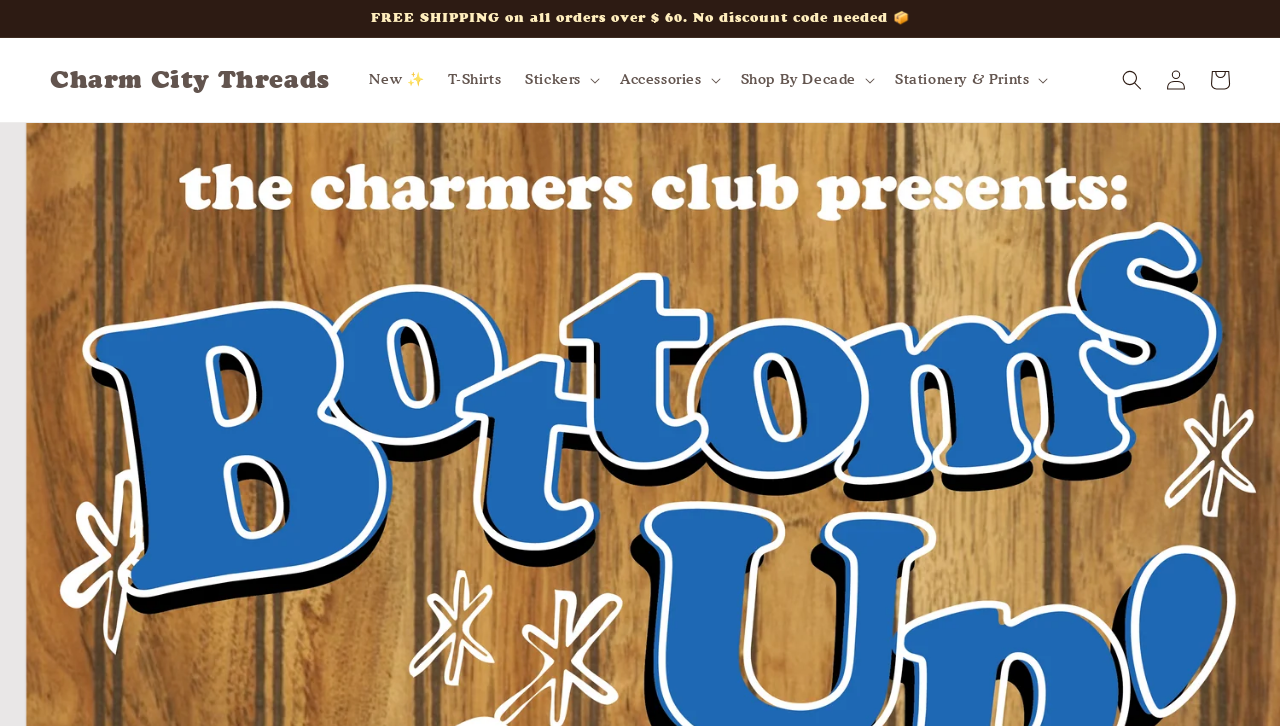Provide a thorough description of this webpage.

This webpage appears to be an e-commerce website, specifically a vintage market, with a focus on Charm City. At the top of the page, there is an announcement section that takes up about 5% of the screen, featuring a message about free shipping on orders over $60. Below this, there is a navigation menu that spans the width of the page, containing links to various sections of the website, including "Charm City Threads", "New", "T-Shirts", and more. The menu also includes buttons for "Stickers", "Accessories", "Shop By Decade", and "Stationery & Prints", which are likely dropdown menus. 

On the far right side of the navigation menu, there are two links, "Log in" and "Cart", which are likely used for user account management and shopping cart functionality, respectively. Additionally, there is a search button located next to the "Log in" link.